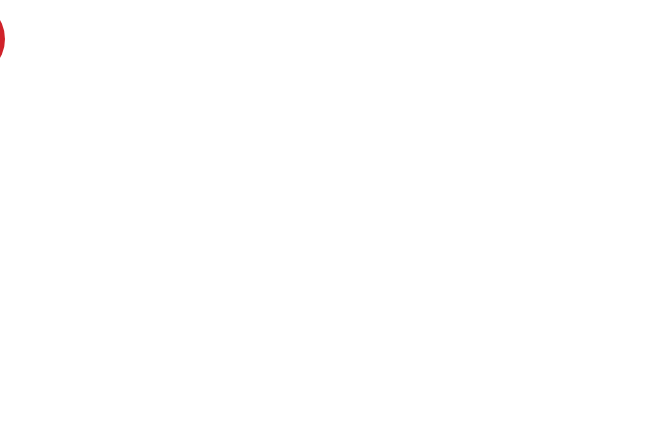Generate a detailed explanation of the scene depicted in the image.

The image showcases a stylish and modern fabric sofa, designed for both comfort and aesthetic appeal, ideal for living rooms and public spaces such as hotel lobbies. This particular model features an arc design in the backrest, striking a balance between contemporary elegance and practicality. The sofa is available in two sizes: a high backrest version for enhanced support and a low backrest option for a more laid-back feel. It rests on sleek gray metal legs, adding a fresh and simple touch to its overall design. Perfect for enhancing any decor, this sofa exemplifies luxury and functionality, making it suitable for various settings from home interiors to commercial spaces.